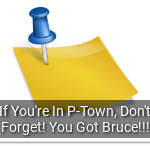What is the abbreviation of Provincetown?
Refer to the screenshot and answer in one word or phrase.

P-Town